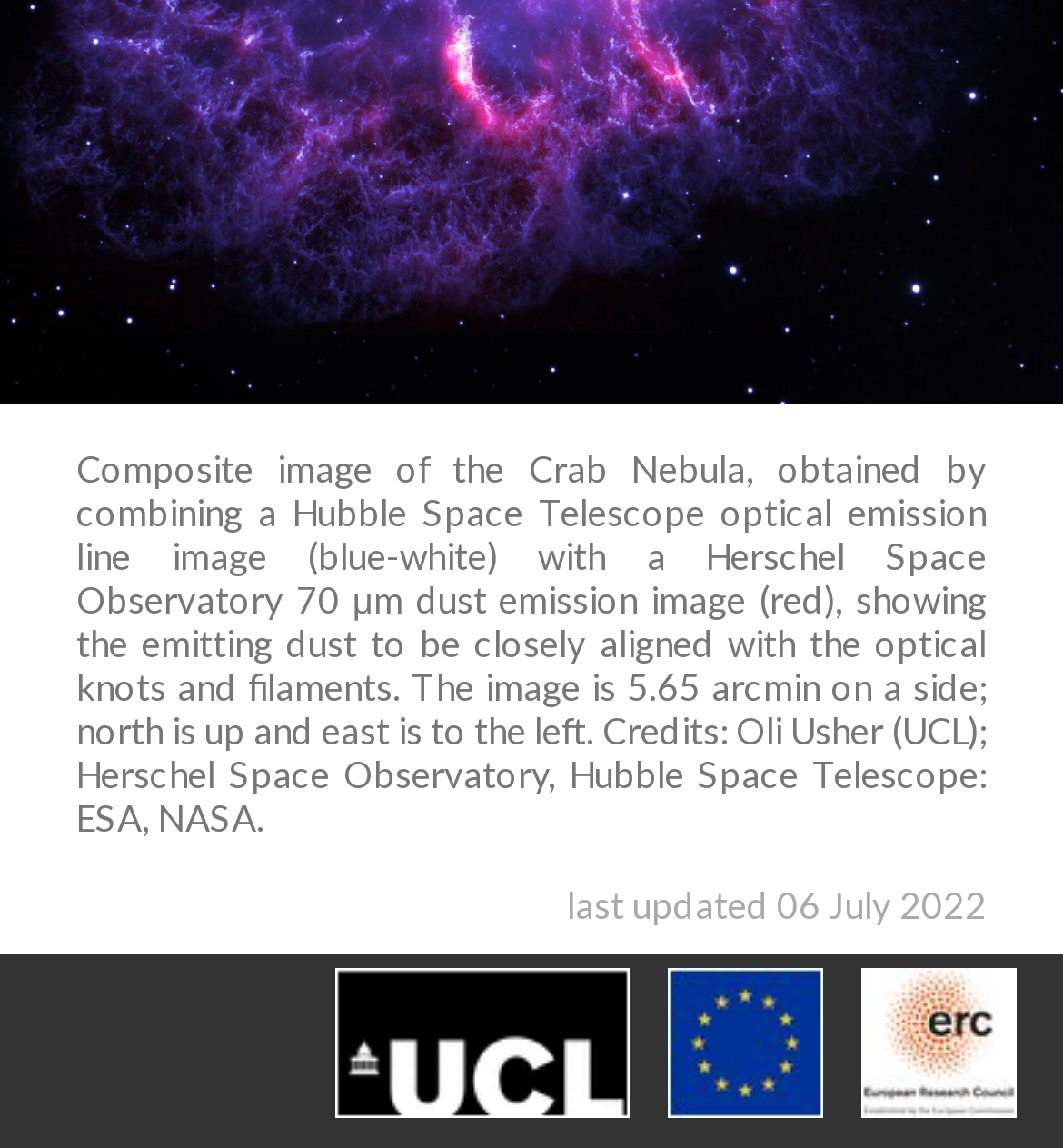What is the size of the image in arcmin?
Provide a detailed and well-explained answer to the question.

The image description in the StaticText element mentions that 'the image is 5.65 arcmin on a side', indicating the size of the image.